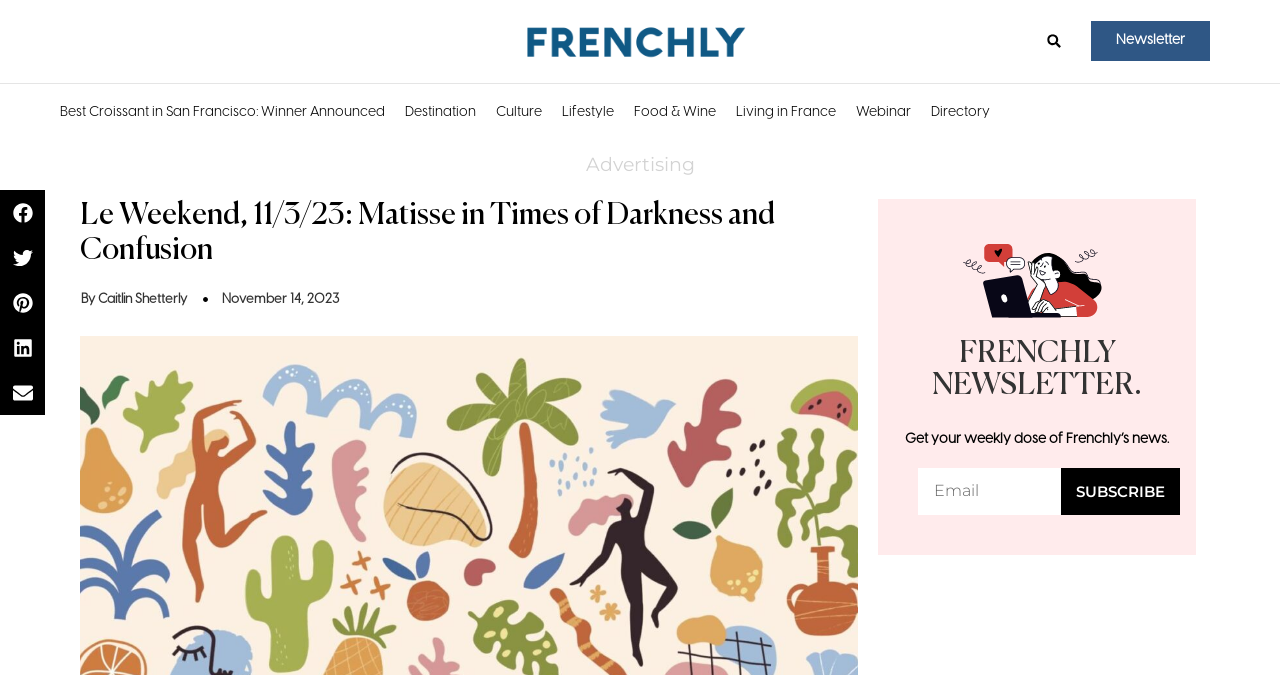Please provide a comprehensive response to the question based on the details in the image: What is the topic of the article?

I inferred the topic of the article by looking at the main heading 'Le Weekend, 11/3/23: Matisse in Times of Darkness and Confusion' which suggests that the article is about Matisse.